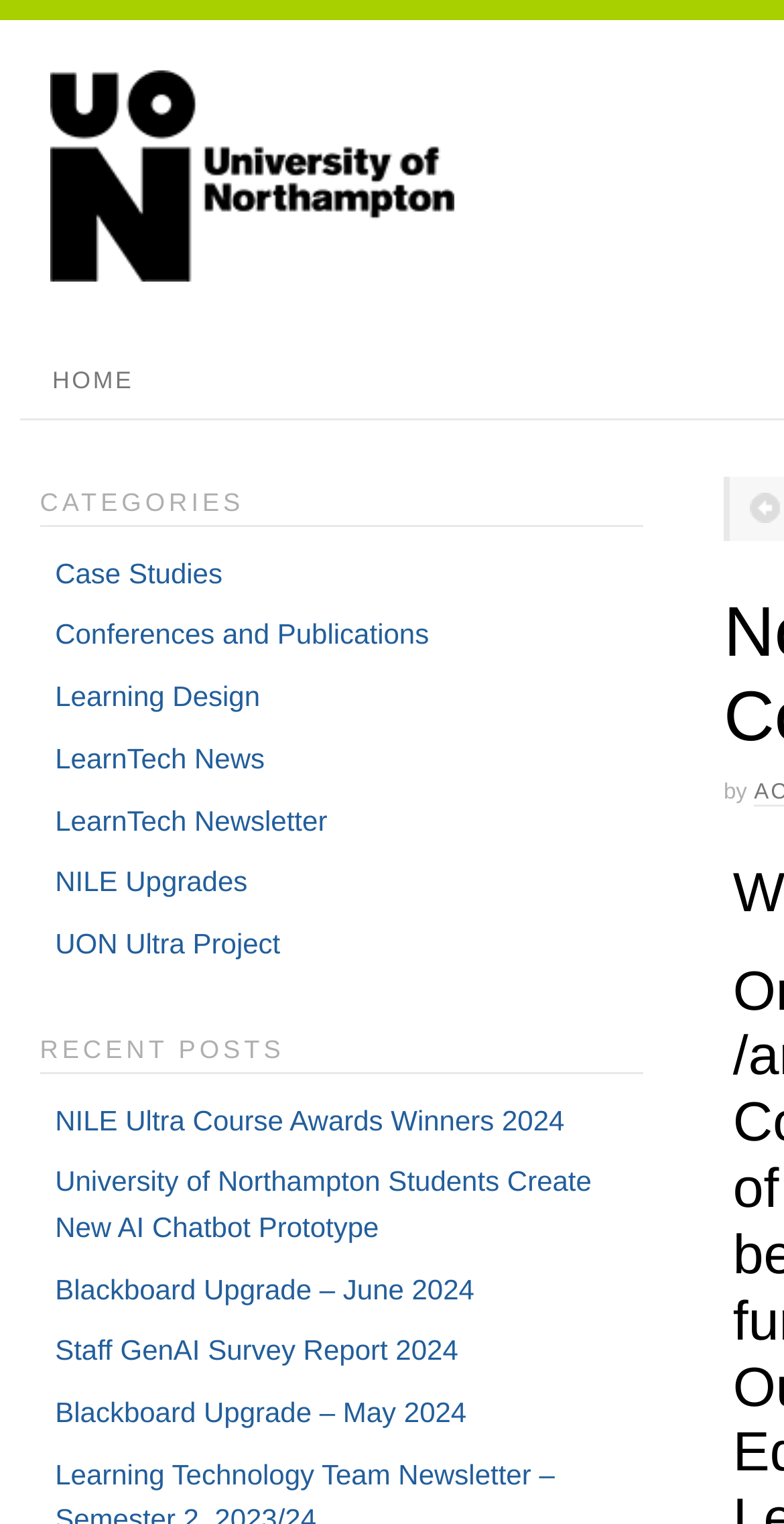Please examine the image and answer the question with a detailed explanation:
What is the author of the webpage?

I found the text 'by' followed by the author's name 'Rebecca Heaton' on the webpage.